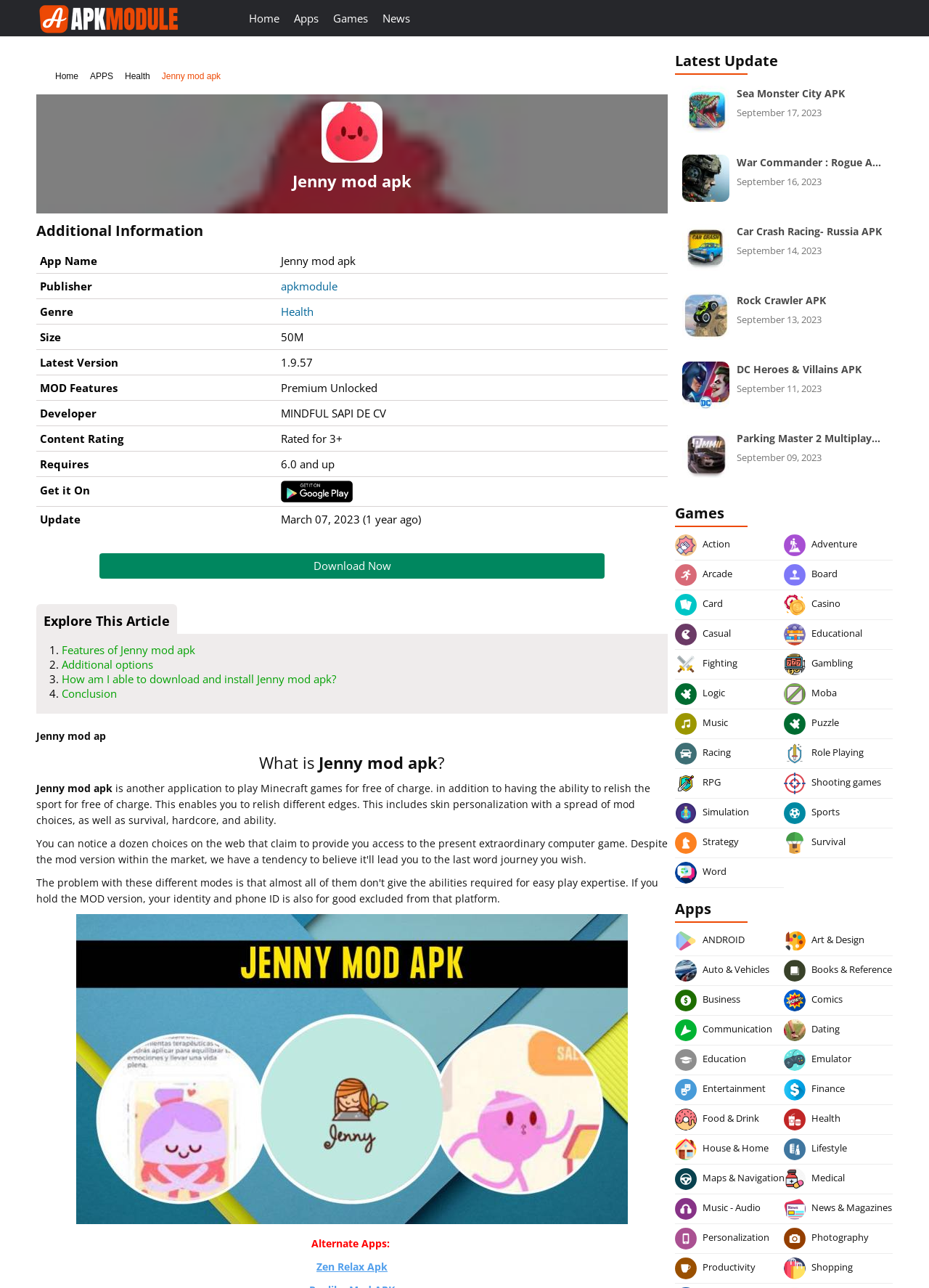Identify the bounding box coordinates of the clickable region necessary to fulfill the following instruction: "Enter a comment". The bounding box coordinates should be four float numbers between 0 and 1, i.e., [left, top, right, bottom].

None